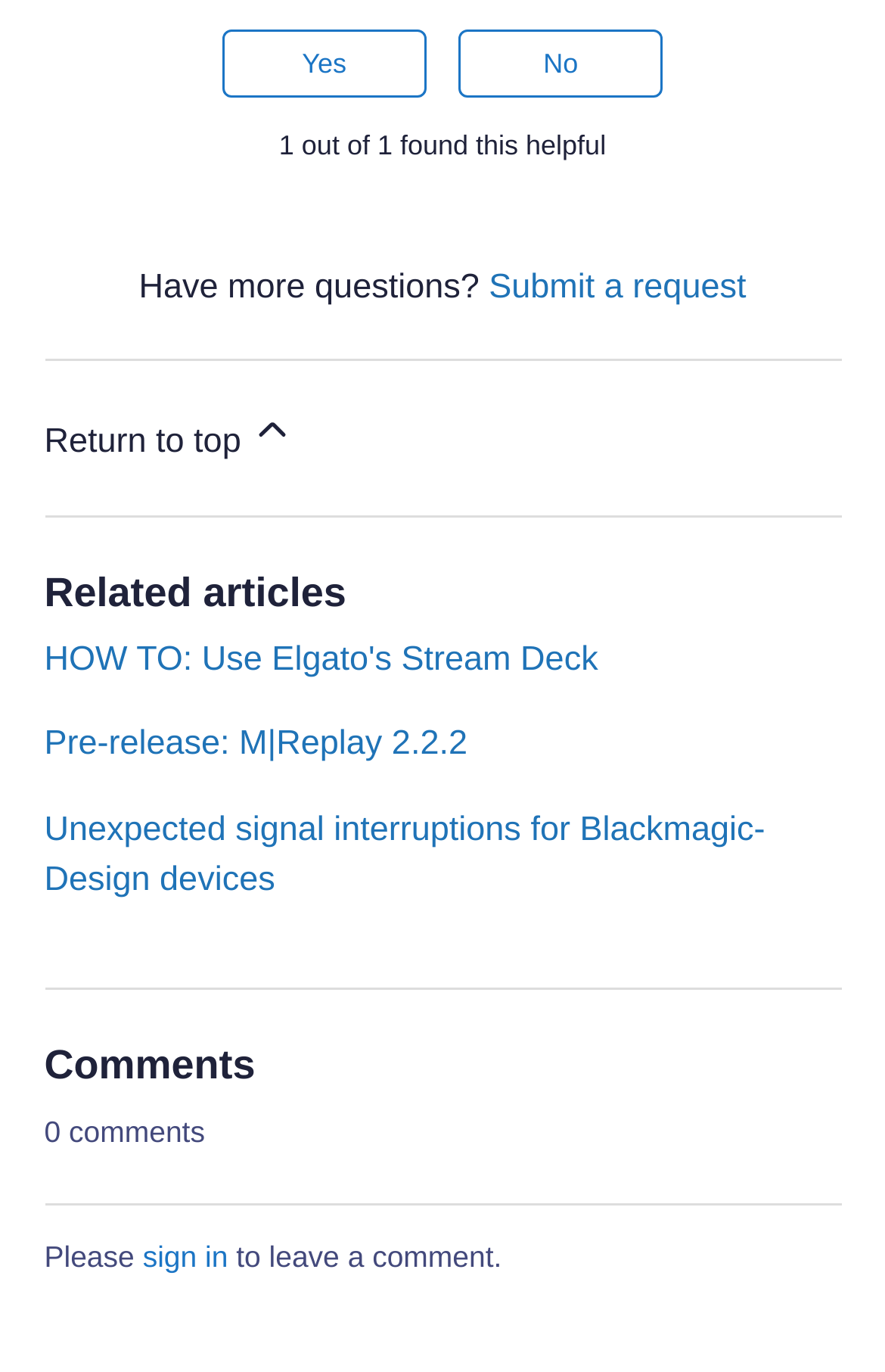Provide the bounding box coordinates in the format (top-left x, top-left y, bottom-right x, bottom-right y). All values are floating point numbers between 0 and 1. Determine the bounding box coordinate of the UI element described as: Pre-release: M|Replay 2.2.2

[0.05, 0.528, 0.528, 0.557]